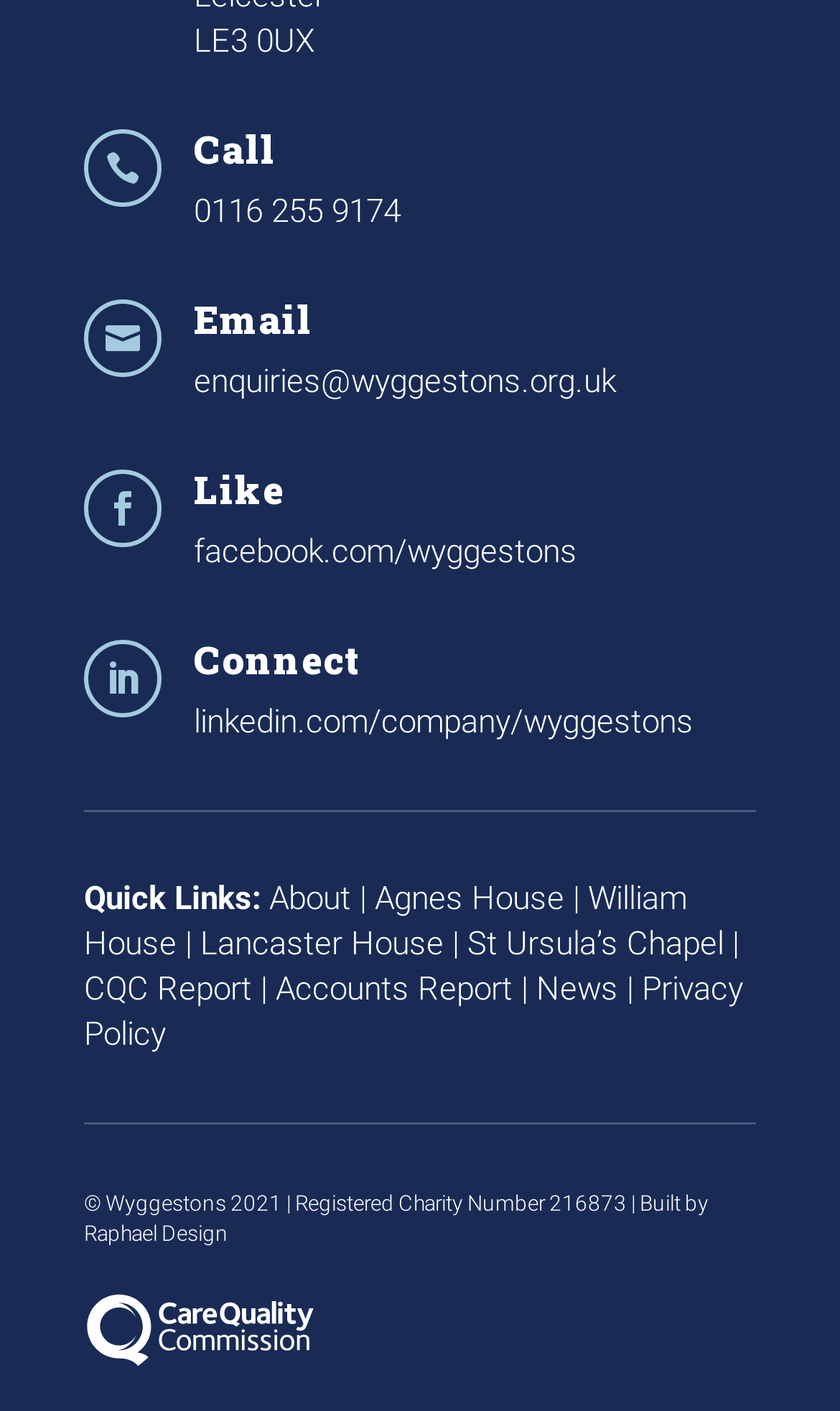Please identify the bounding box coordinates of the clickable region that I should interact with to perform the following instruction: "Visit the Facebook page". The coordinates should be expressed as four float numbers between 0 and 1, i.e., [left, top, right, bottom].

[0.231, 0.377, 0.687, 0.405]